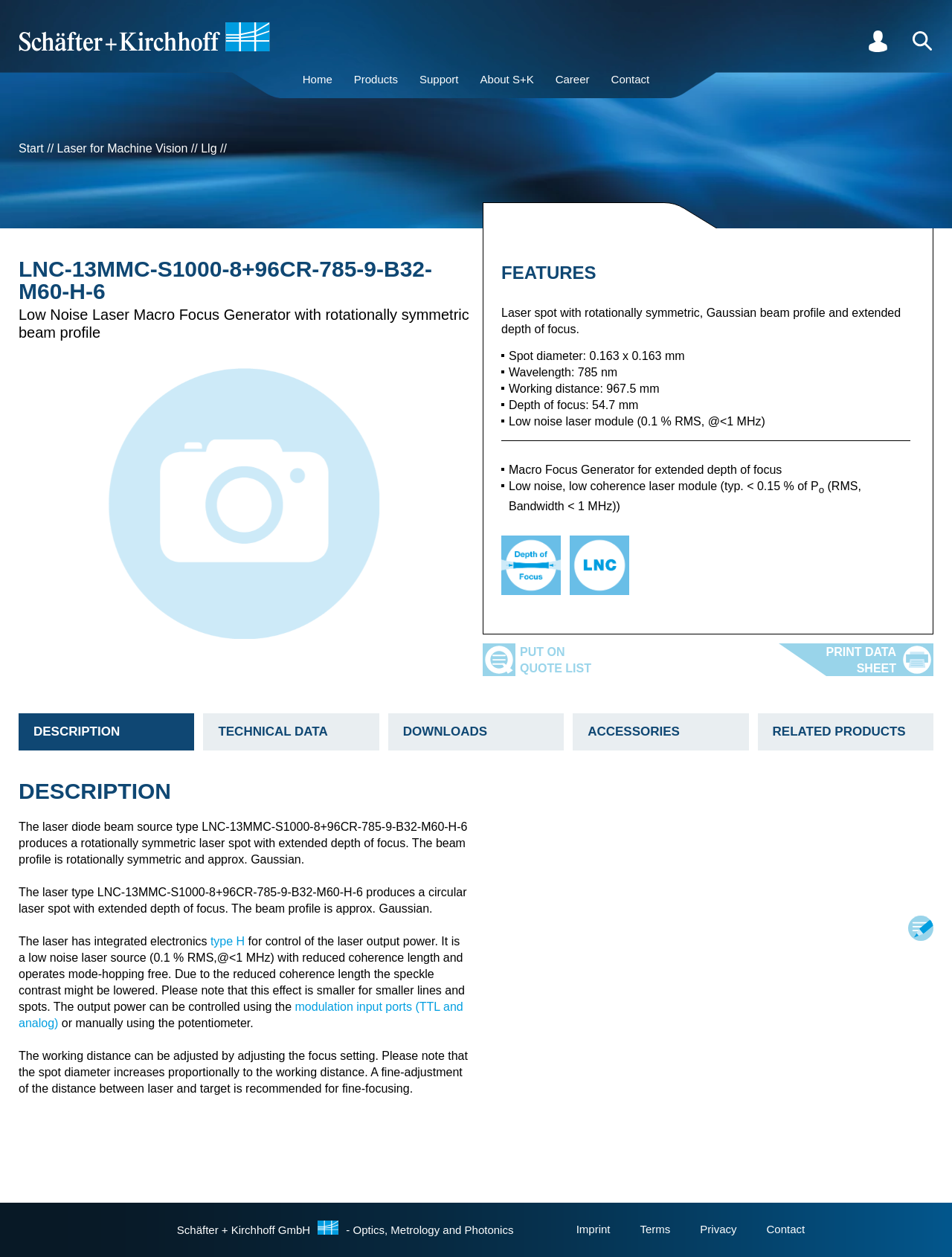What is the wavelength of the laser?
Give a single word or phrase as your answer by examining the image.

785 nm